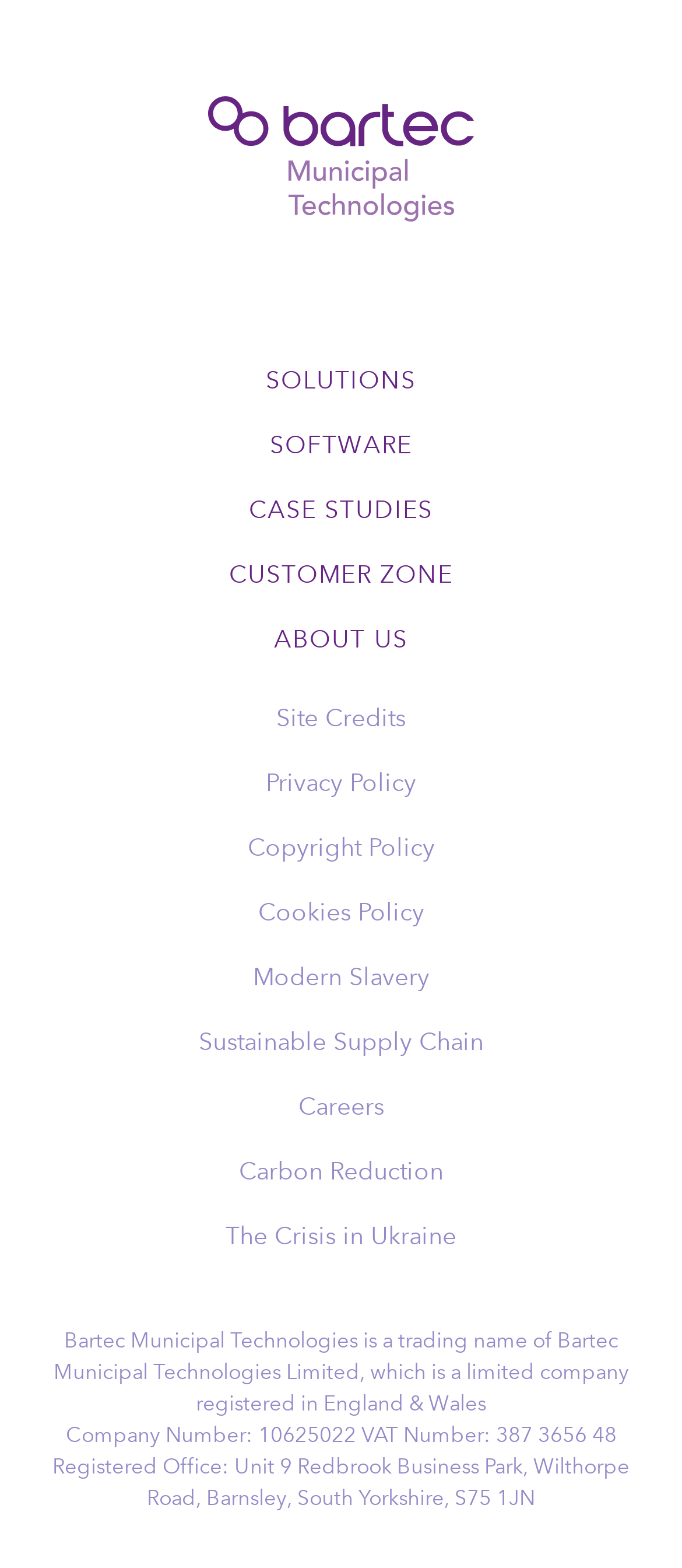What is the address of the registered office?
Refer to the image and provide a concise answer in one word or phrase.

Unit 9 Redbrook Business Park, Wilthorpe Road, Barnsley, South Yorkshire, S75 1JN